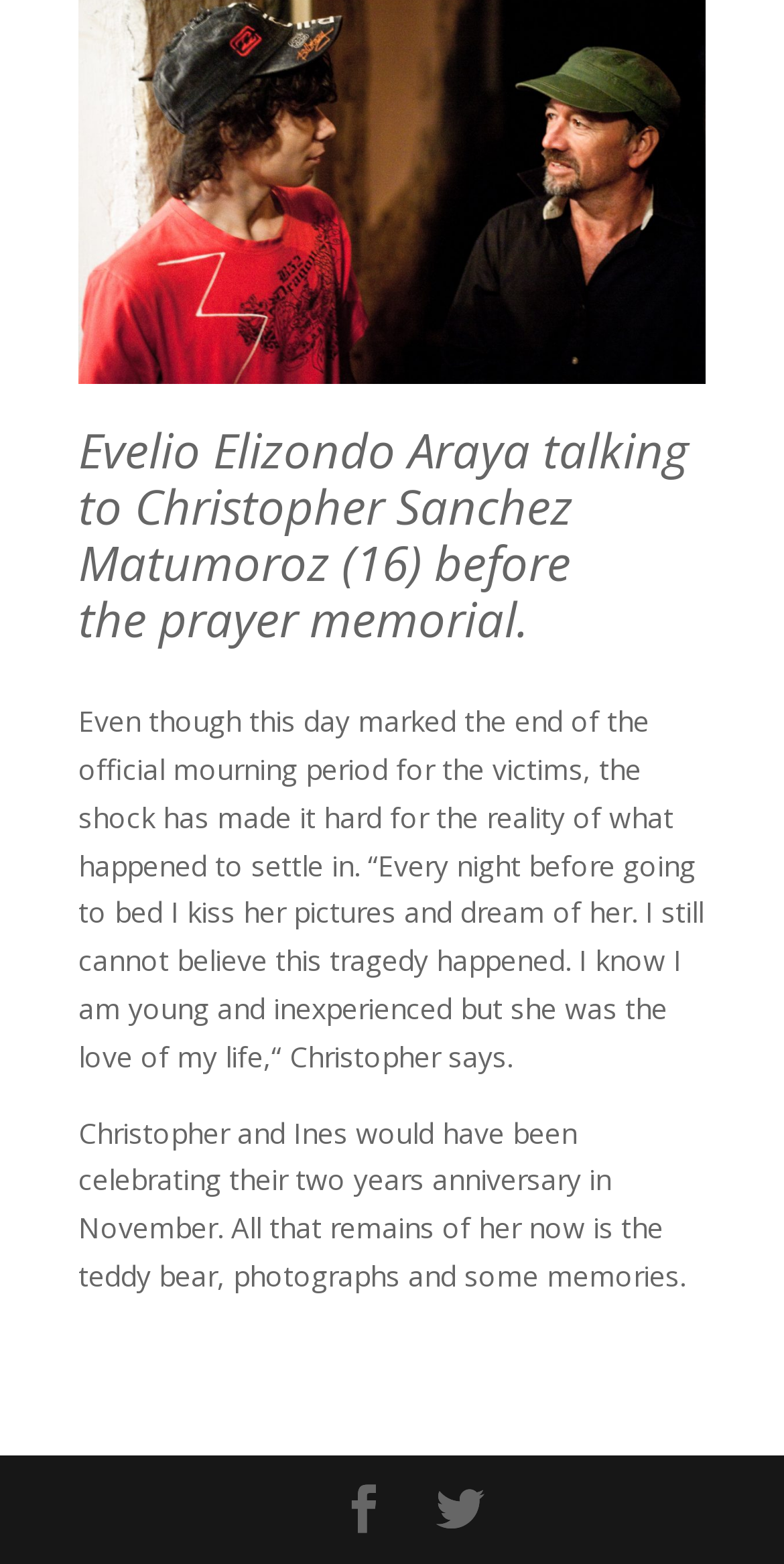Please specify the bounding box coordinates in the format (top-left x, top-left y, bottom-right x, bottom-right y), with all values as floating point numbers between 0 and 1. Identify the bounding box of the UI element described by: Twitter

[0.556, 0.95, 0.618, 0.981]